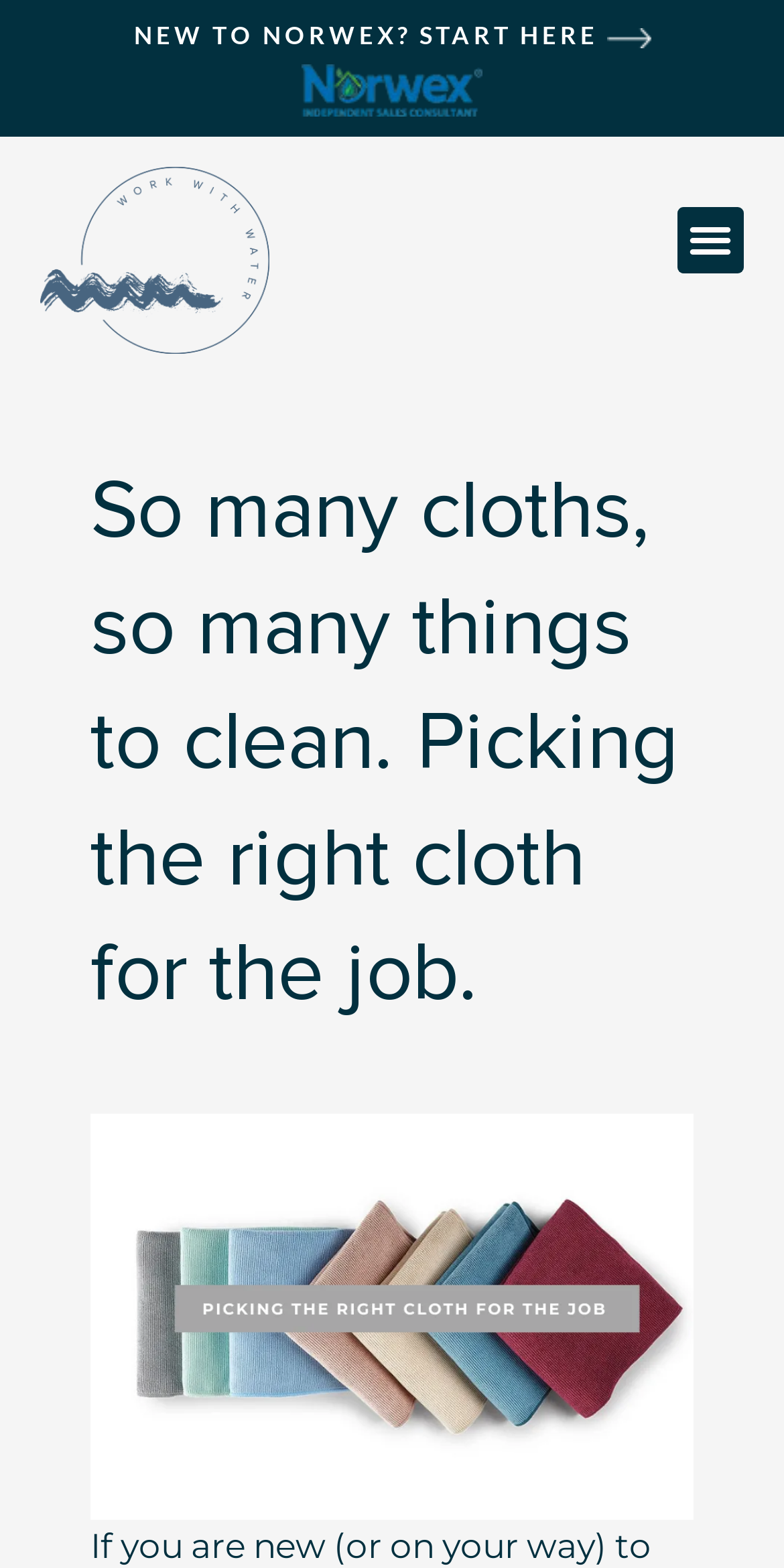Locate the bounding box of the UI element described by: "new to norwex? start here" in the given webpage screenshot.

[0.171, 0.013, 0.829, 0.032]